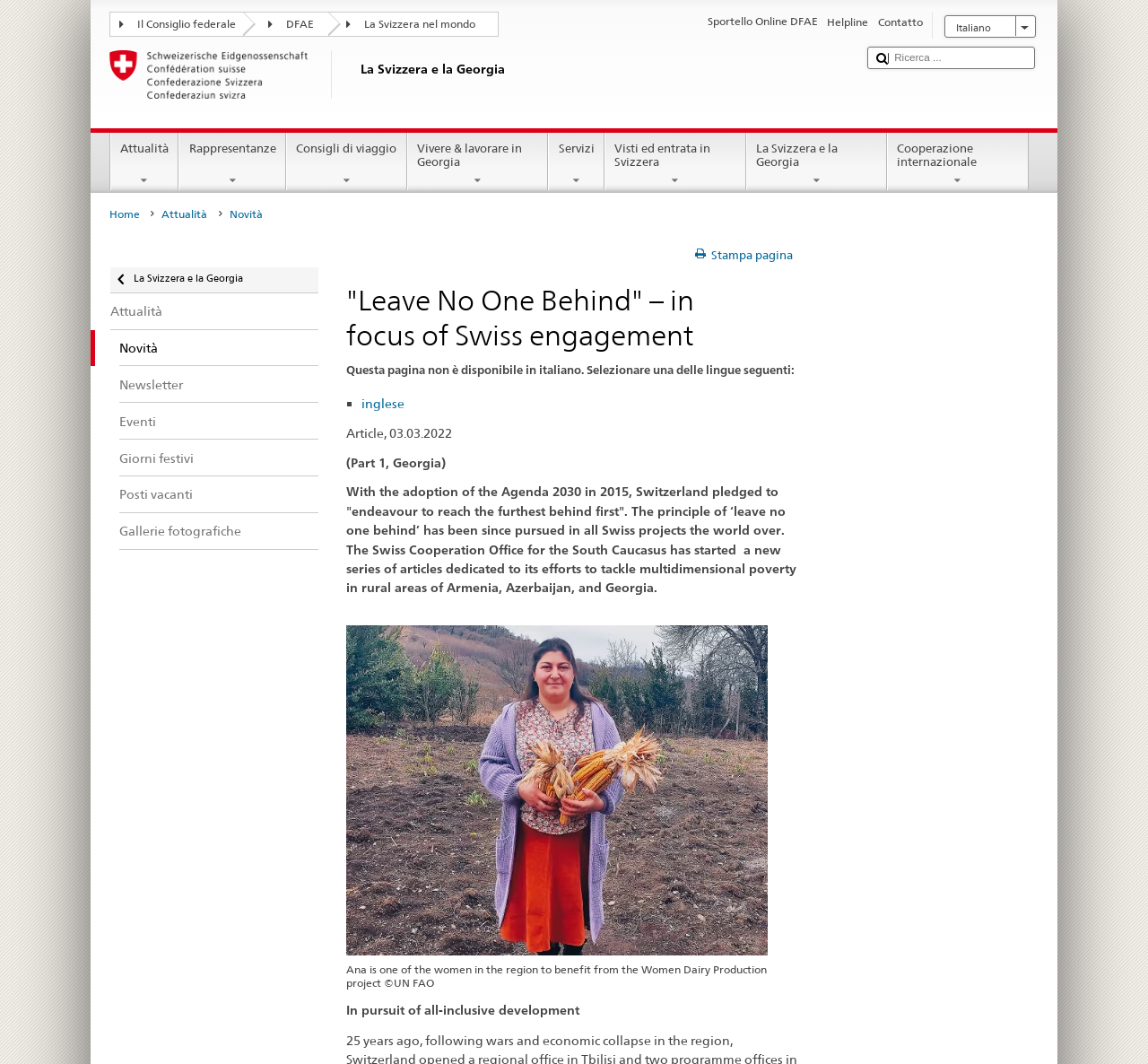Pinpoint the bounding box coordinates of the clickable area needed to execute the instruction: "View the image of Ana in her corn field". The coordinates should be specified as four float numbers between 0 and 1, i.e., [left, top, right, bottom].

[0.302, 0.588, 0.669, 0.898]